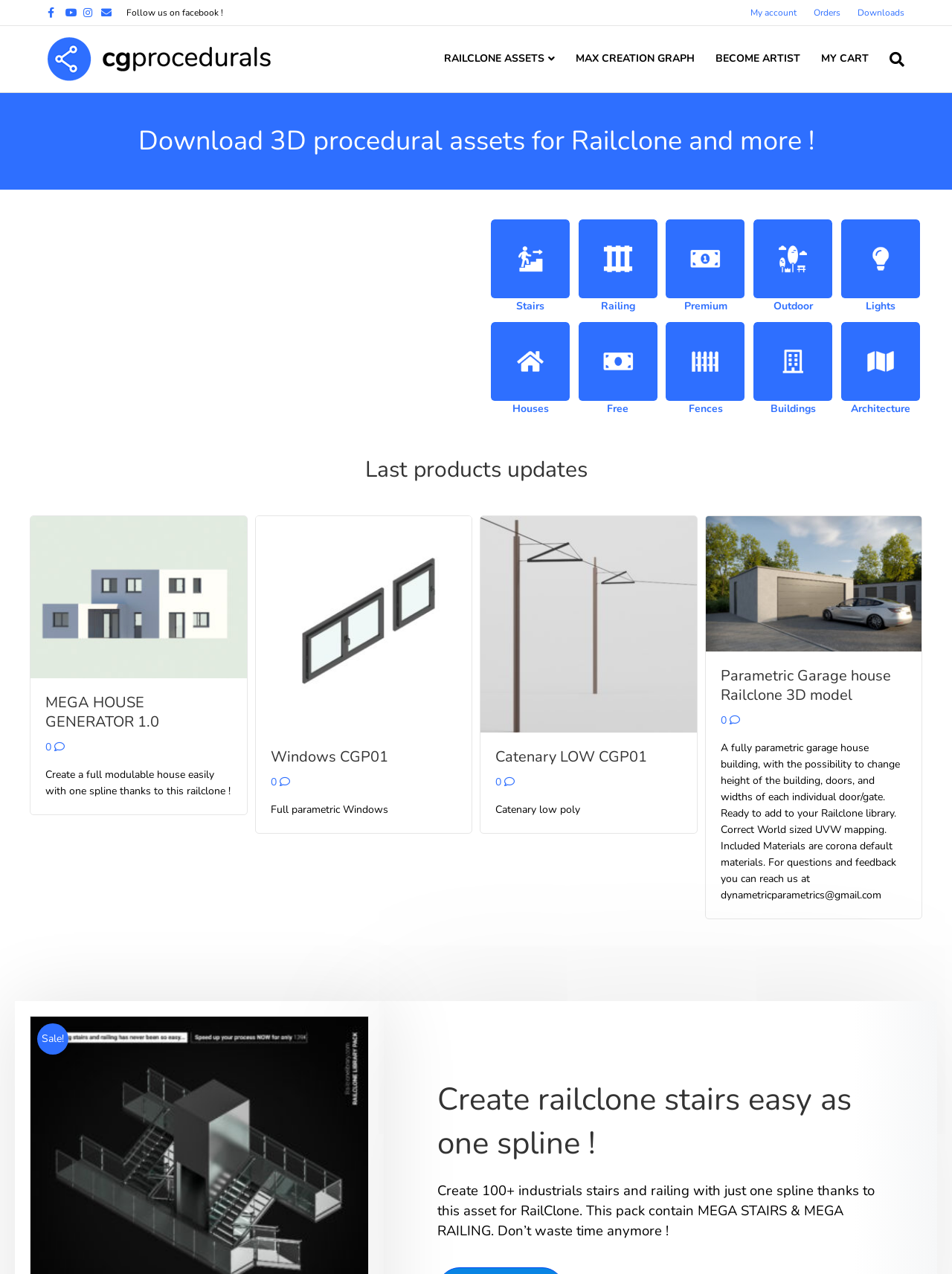Find the bounding box coordinates for the area you need to click to carry out the instruction: "Click on the 'Health & Fitness' link". The coordinates should be four float numbers between 0 and 1, indicated as [left, top, right, bottom].

None